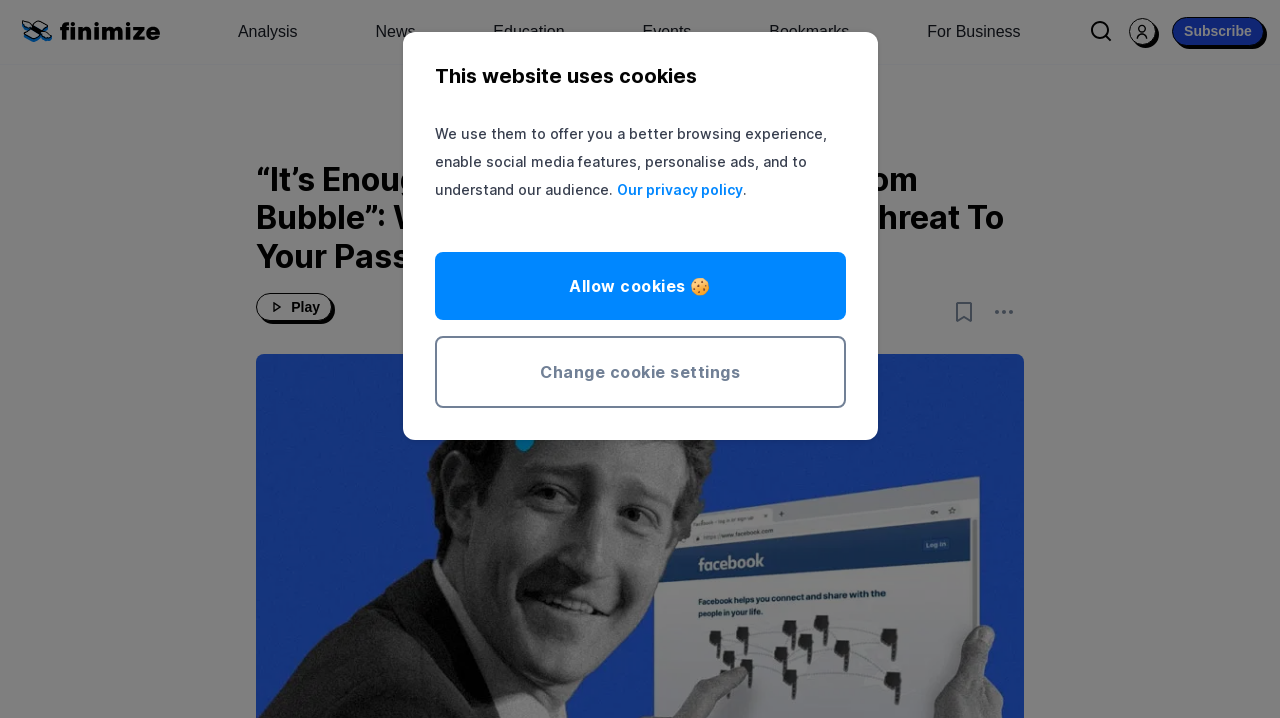Provide the bounding box coordinates of the HTML element this sentence describes: "For Business". The bounding box coordinates consist of four float numbers between 0 and 1, i.e., [left, top, right, bottom].

[0.721, 0.009, 0.797, 0.079]